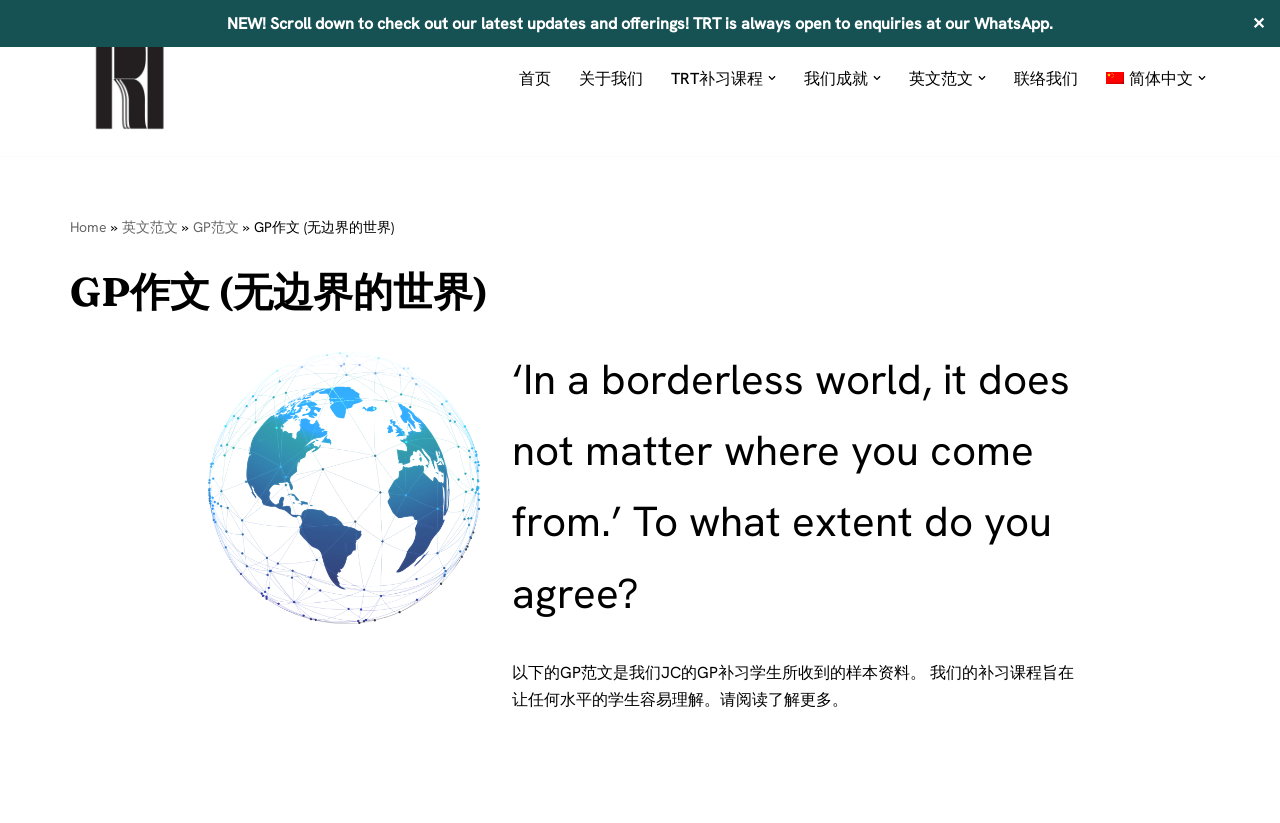Using a single word or phrase, answer the following question: 
What is the purpose of the TRT learning centre?

To help students understand easily